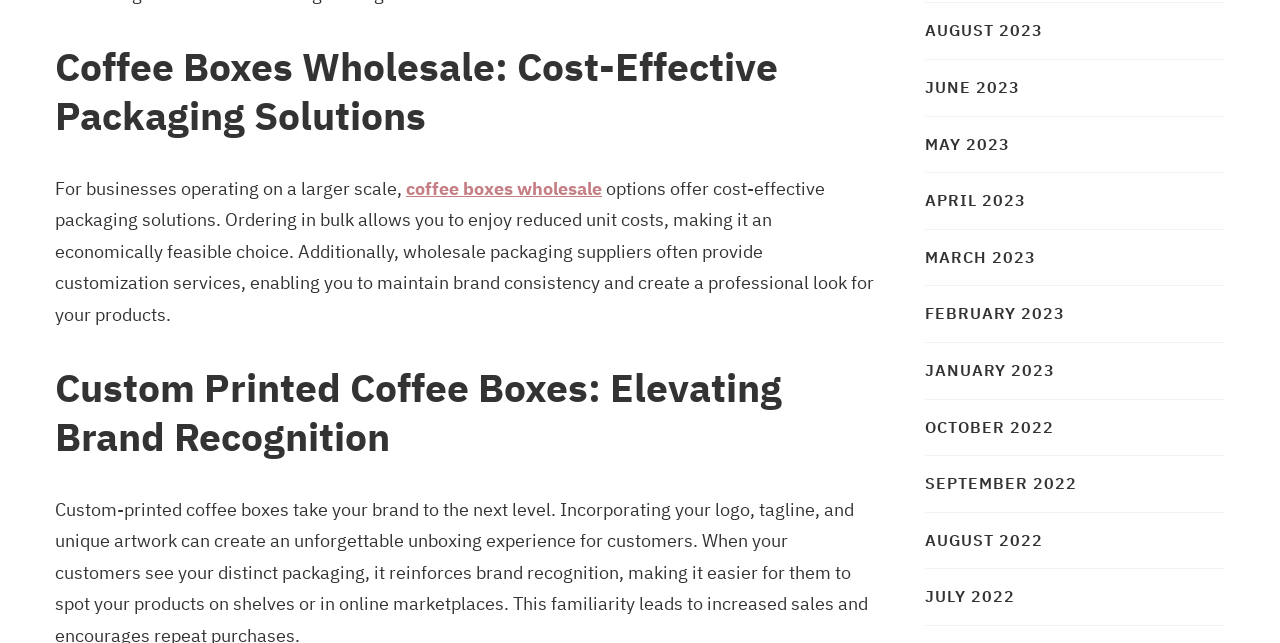What is the main topic of the webpage?
Kindly offer a detailed explanation using the data available in the image.

The main topic of the webpage is 'Coffee Boxes Wholesale' as indicated by the heading 'Coffee Boxes Wholesale: Cost-Effective Packaging Solutions' at the top of the page.